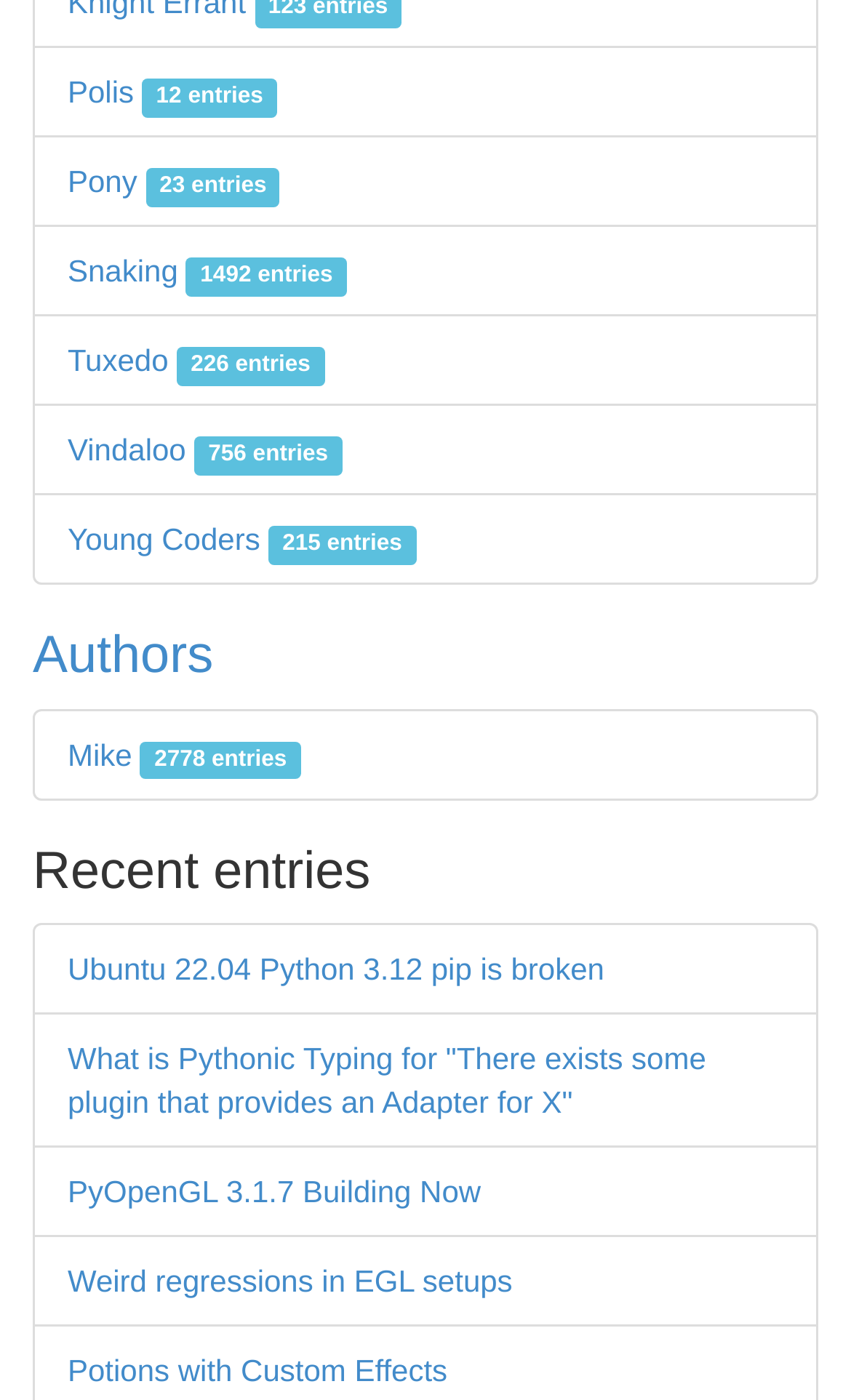For the given element description Young Coders 215 entries, determine the bounding box coordinates of the UI element. The coordinates should follow the format (top-left x, top-left y, bottom-right x, bottom-right y) and be within the range of 0 to 1.

[0.079, 0.373, 0.489, 0.398]